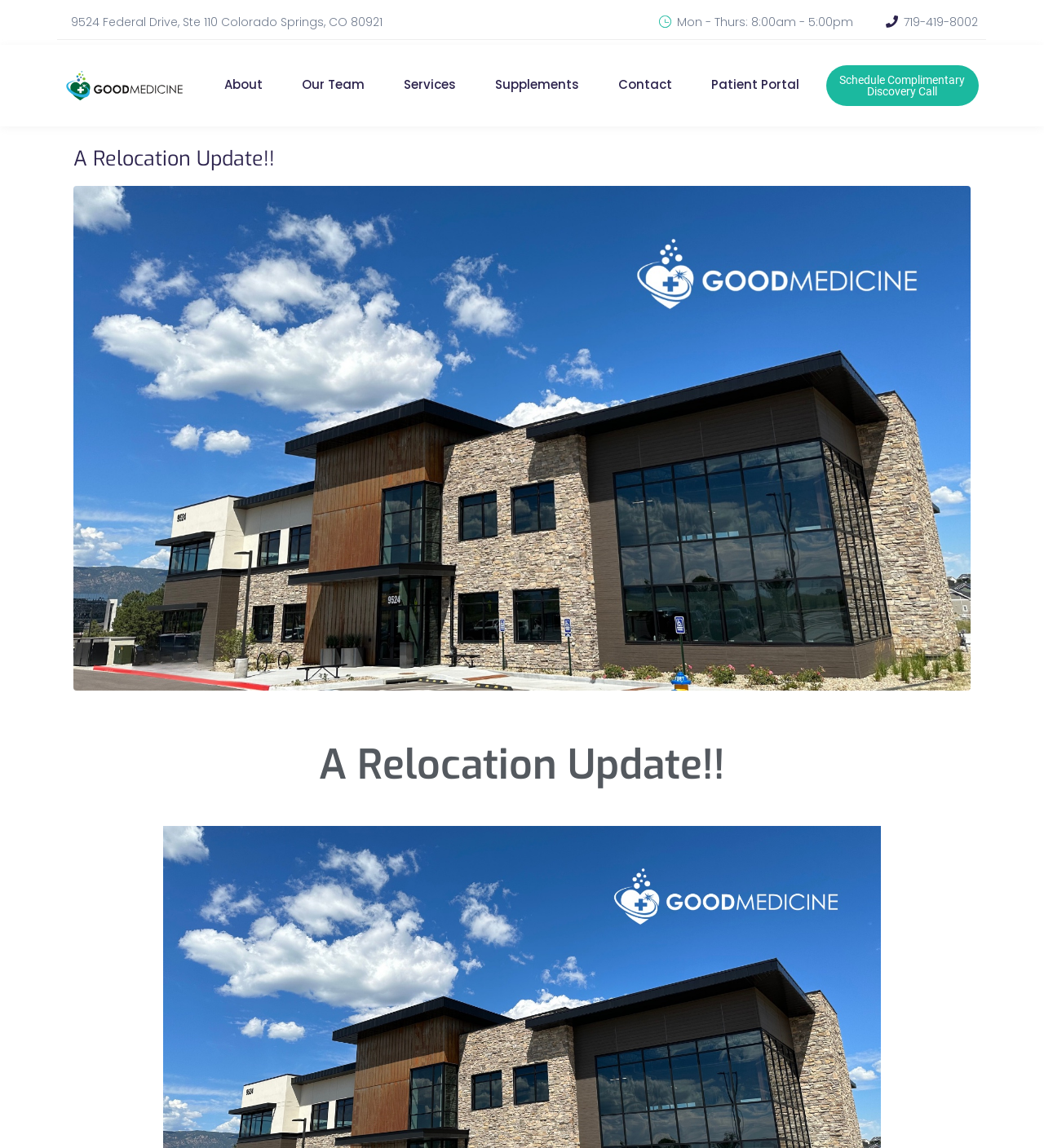Identify the bounding box coordinates of the area that should be clicked in order to complete the given instruction: "Read the relocation update". The bounding box coordinates should be four float numbers between 0 and 1, i.e., [left, top, right, bottom].

[0.07, 0.127, 0.93, 0.15]